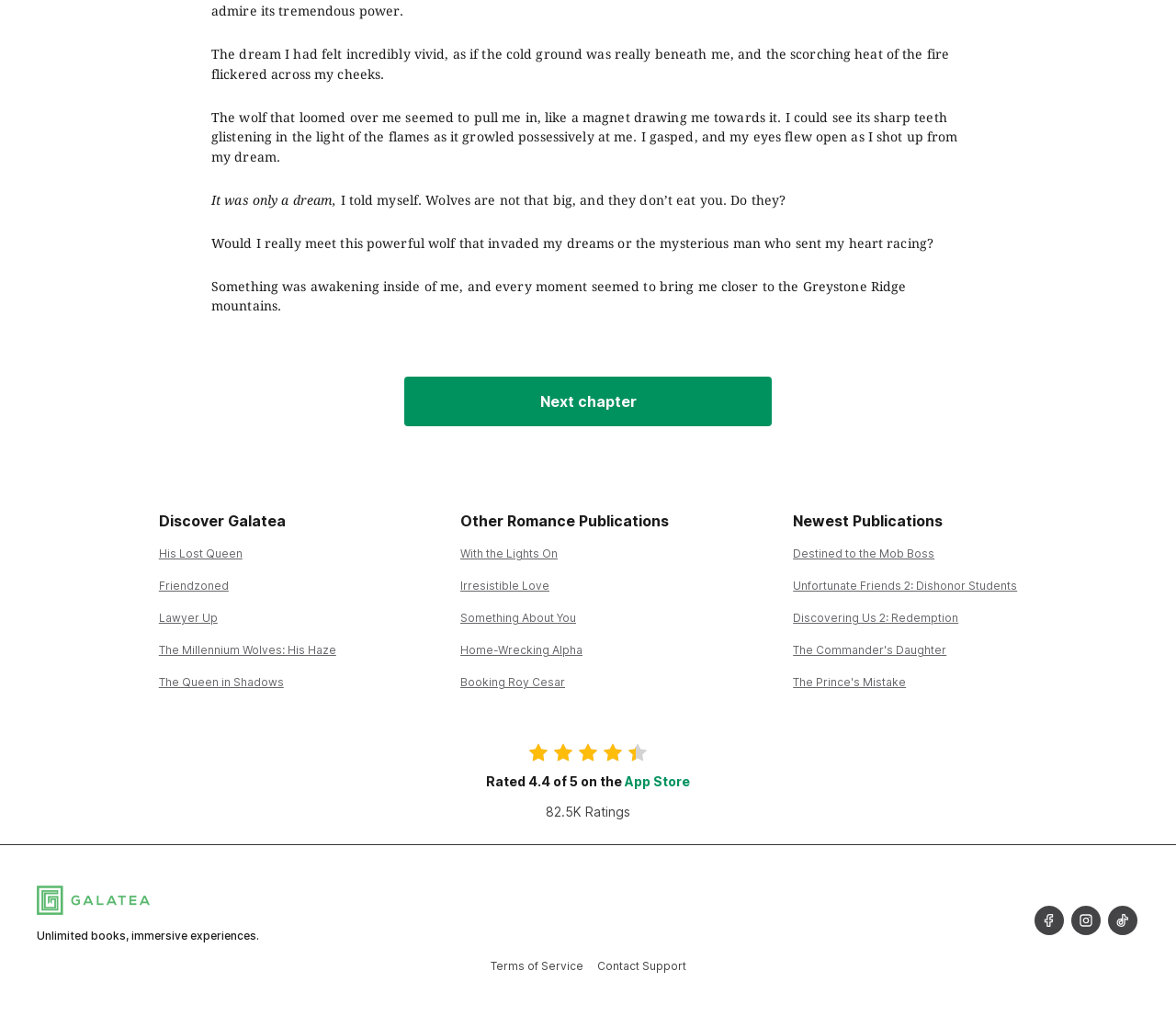Could you indicate the bounding box coordinates of the region to click in order to complete this instruction: "Read the next chapter".

[0.344, 0.367, 0.656, 0.415]